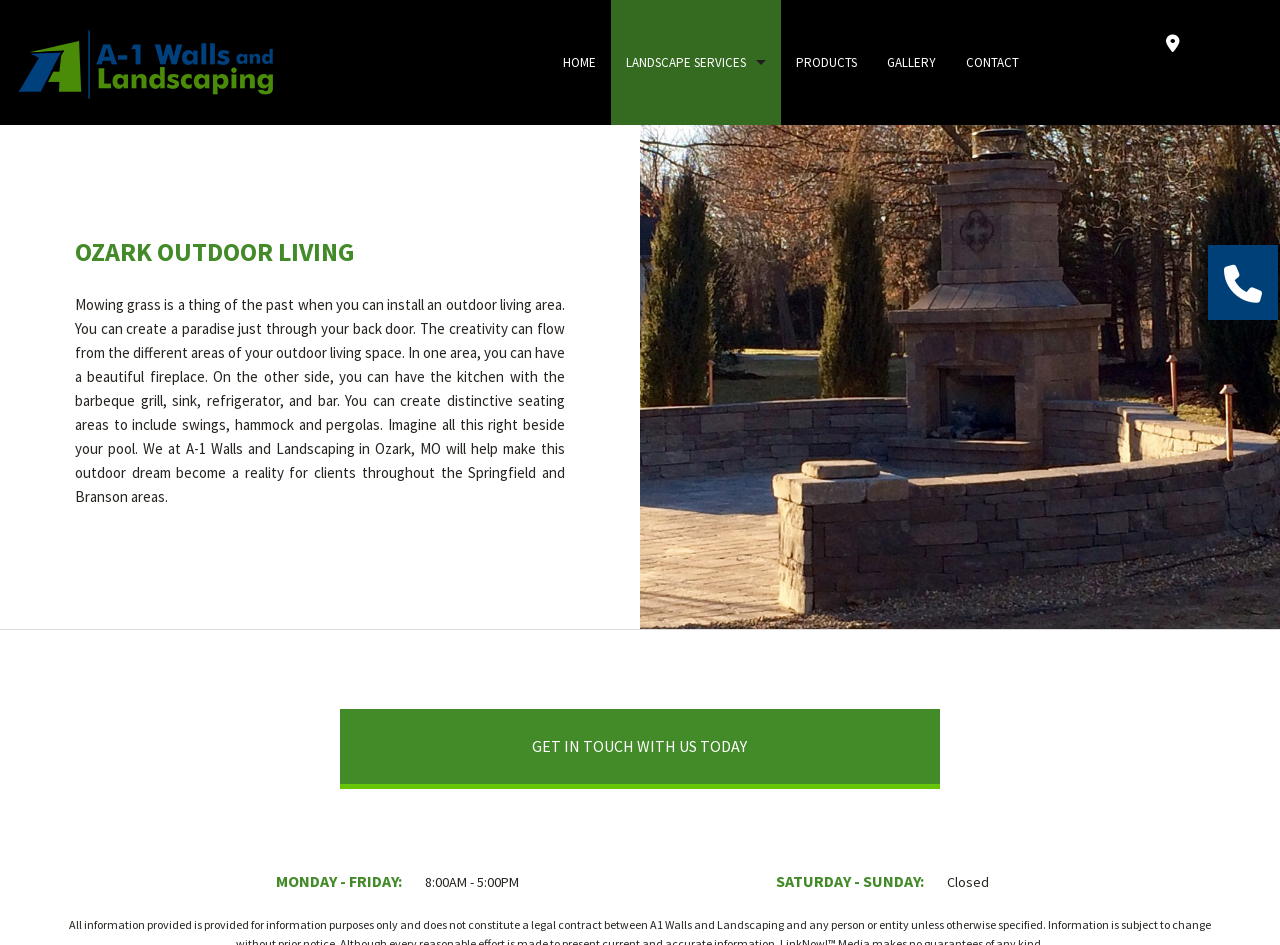Identify the bounding box coordinates of the clickable region to carry out the given instruction: "Click the A1 Walls and Landscaping Logo".

[0.012, 0.0, 0.405, 0.132]